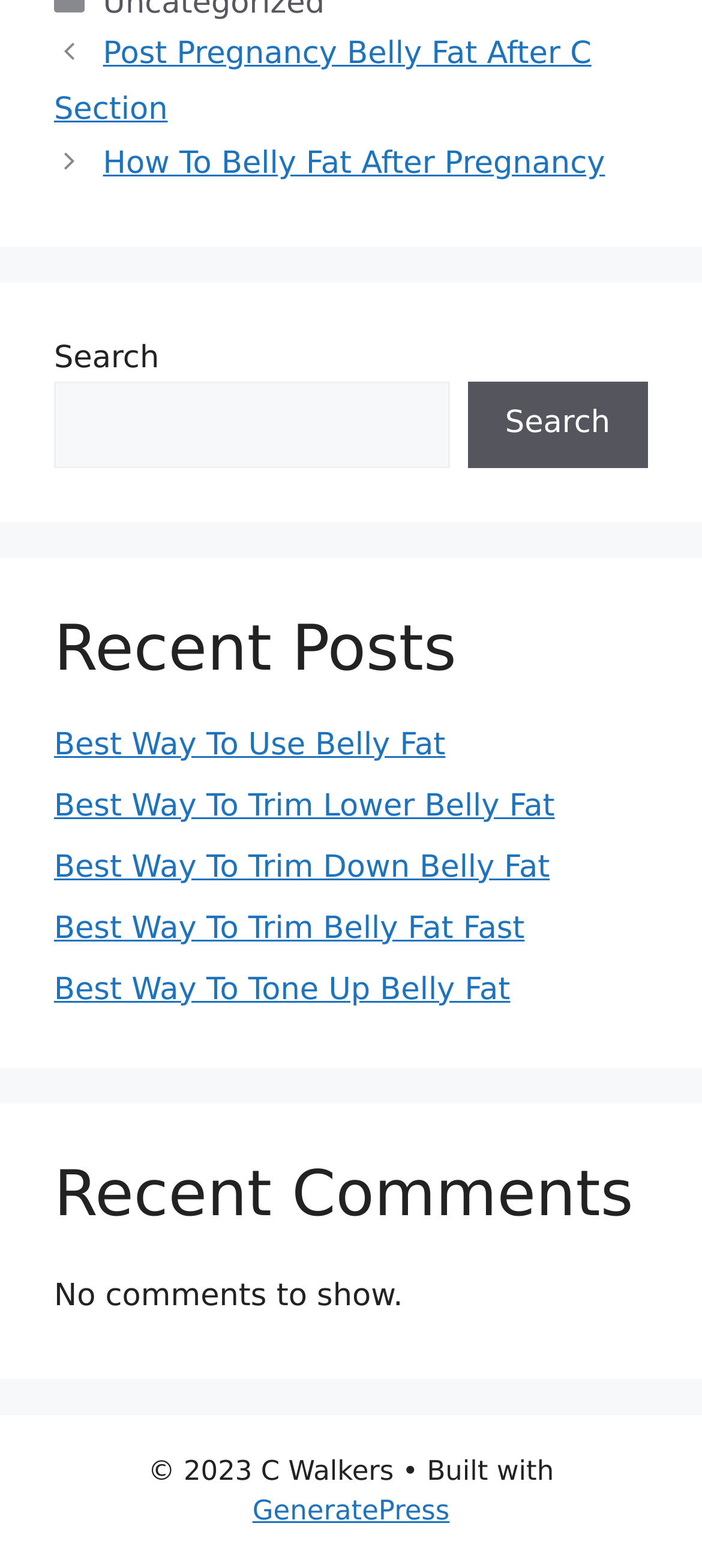Find the bounding box coordinates of the area to click in order to follow the instruction: "View recent posts".

[0.077, 0.39, 0.923, 0.438]